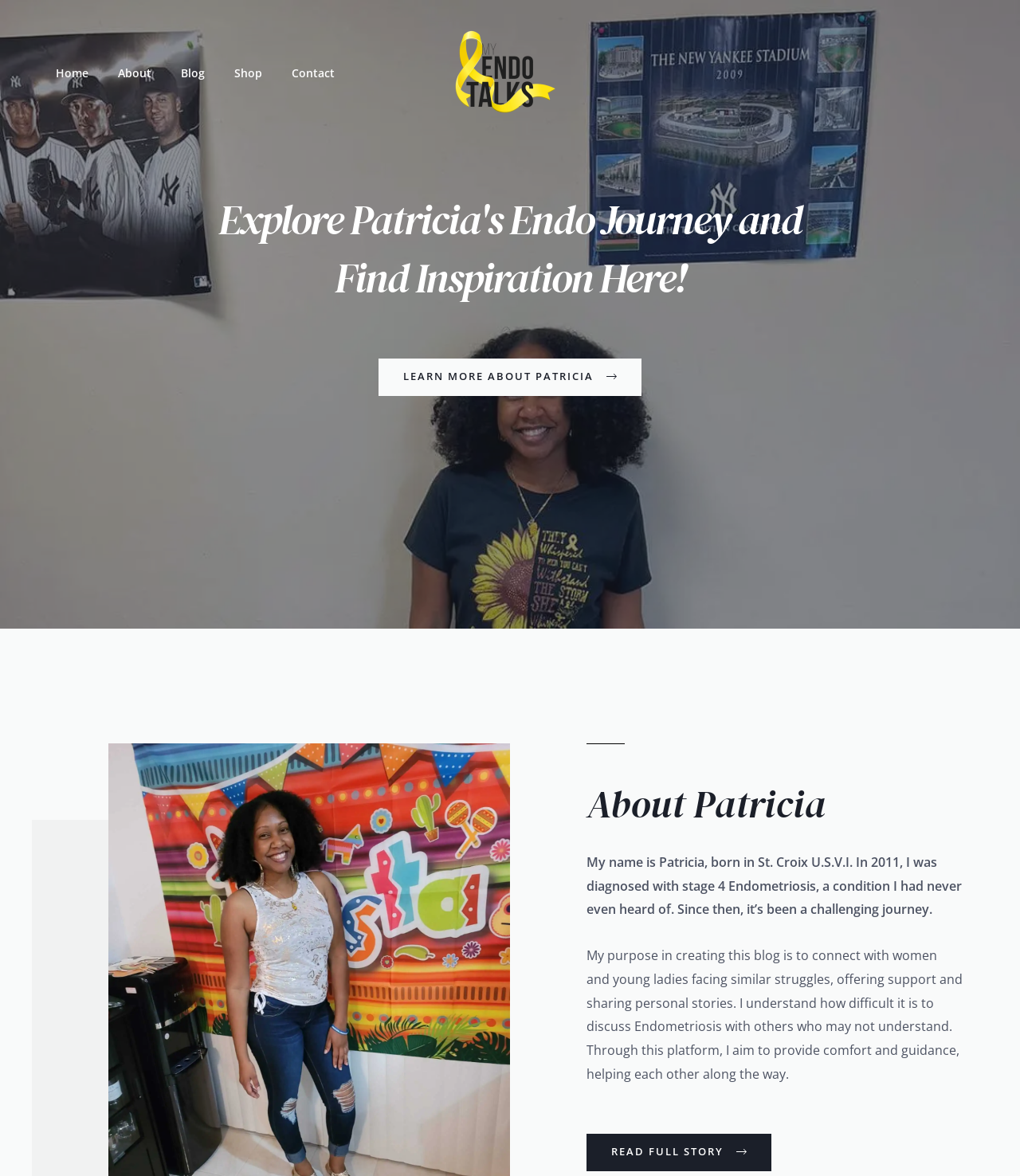Determine the bounding box coordinates for the UI element described. Format the coordinates as (top-left x, top-left y, bottom-right x, bottom-right y) and ensure all values are between 0 and 1. Element description: Main Menu

[0.953, 0.215, 0.988, 0.245]